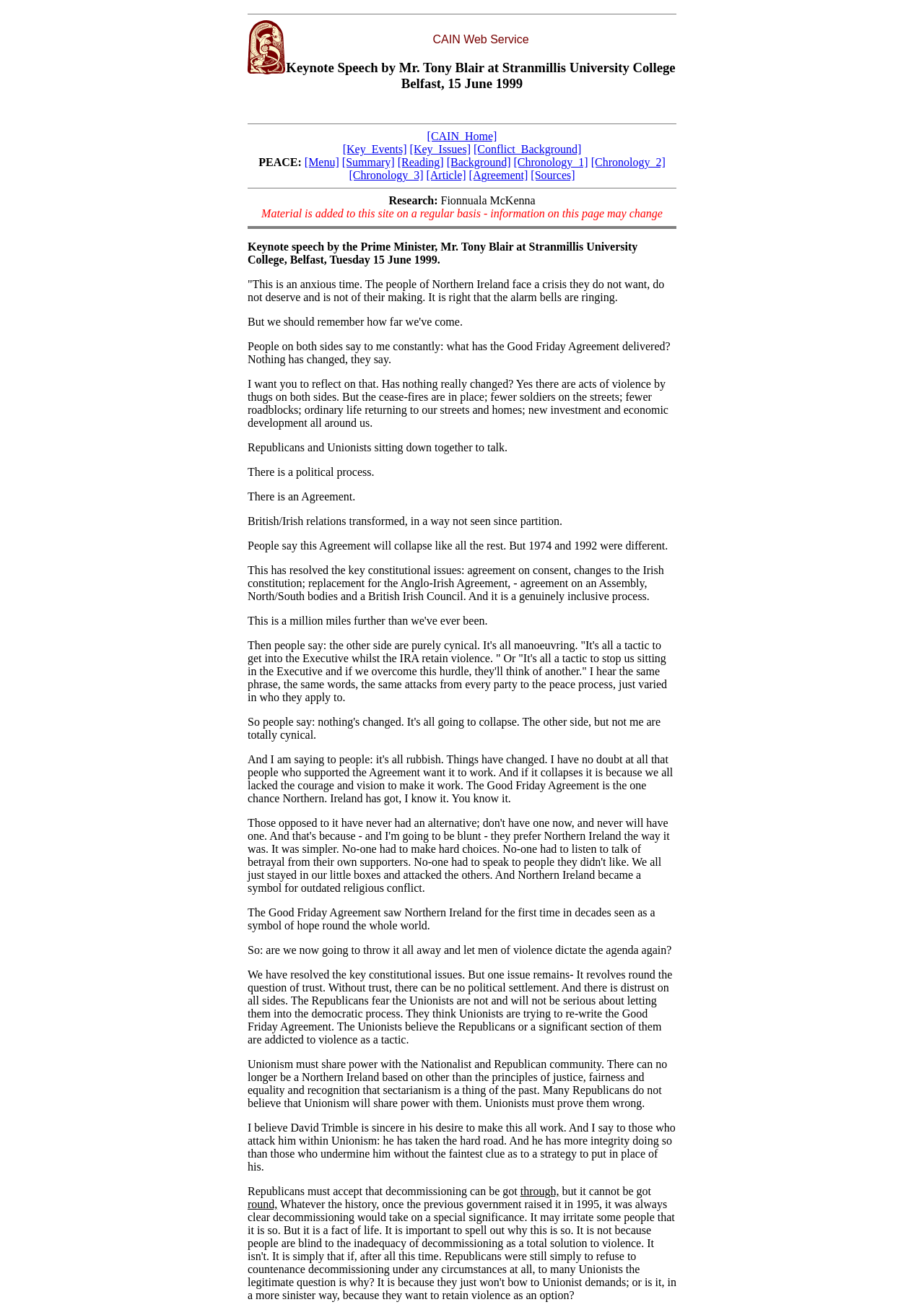Could you specify the bounding box coordinates for the clickable section to complete the following instruction: "Click on CAIN Home"?

[0.462, 0.099, 0.538, 0.108]